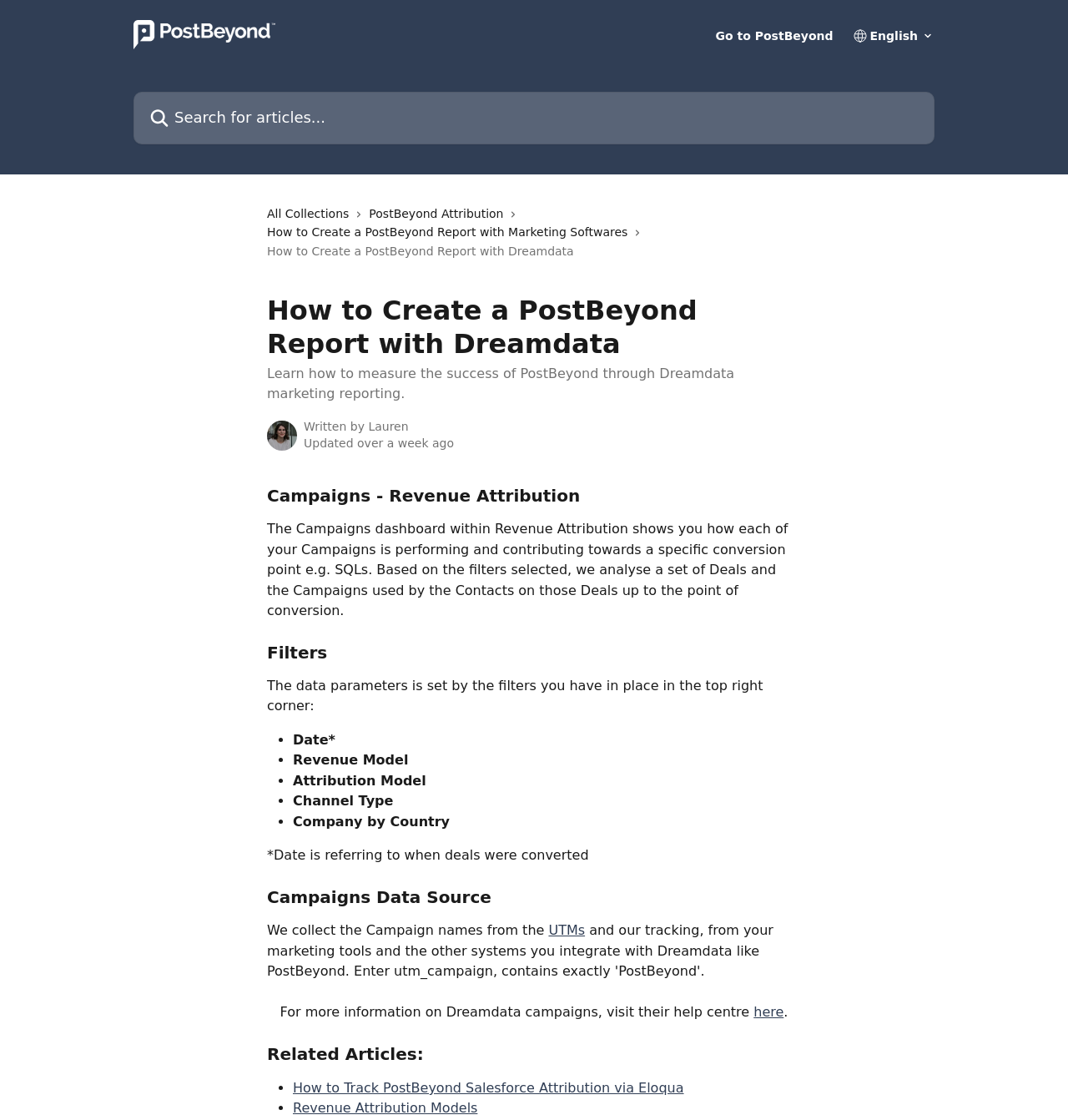Determine the bounding box coordinates of the clickable element necessary to fulfill the instruction: "Select a collection". Provide the coordinates as four float numbers within the 0 to 1 range, i.e., [left, top, right, bottom].

[0.25, 0.182, 0.333, 0.199]